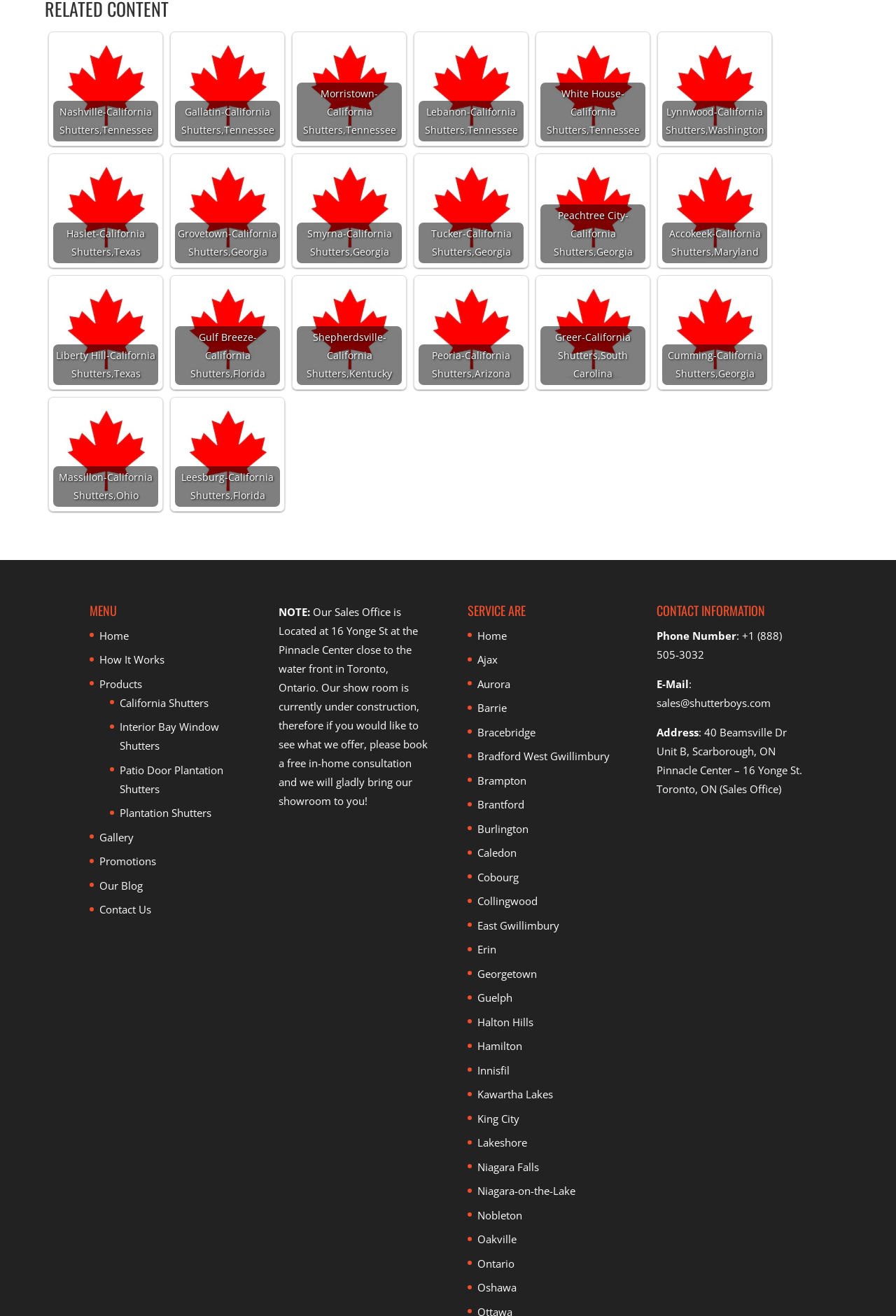Identify the bounding box coordinates for the element that needs to be clicked to fulfill this instruction: "Click SERVICE ARE". Provide the coordinates in the format of four float numbers between 0 and 1: [left, top, right, bottom].

[0.522, 0.458, 0.681, 0.476]